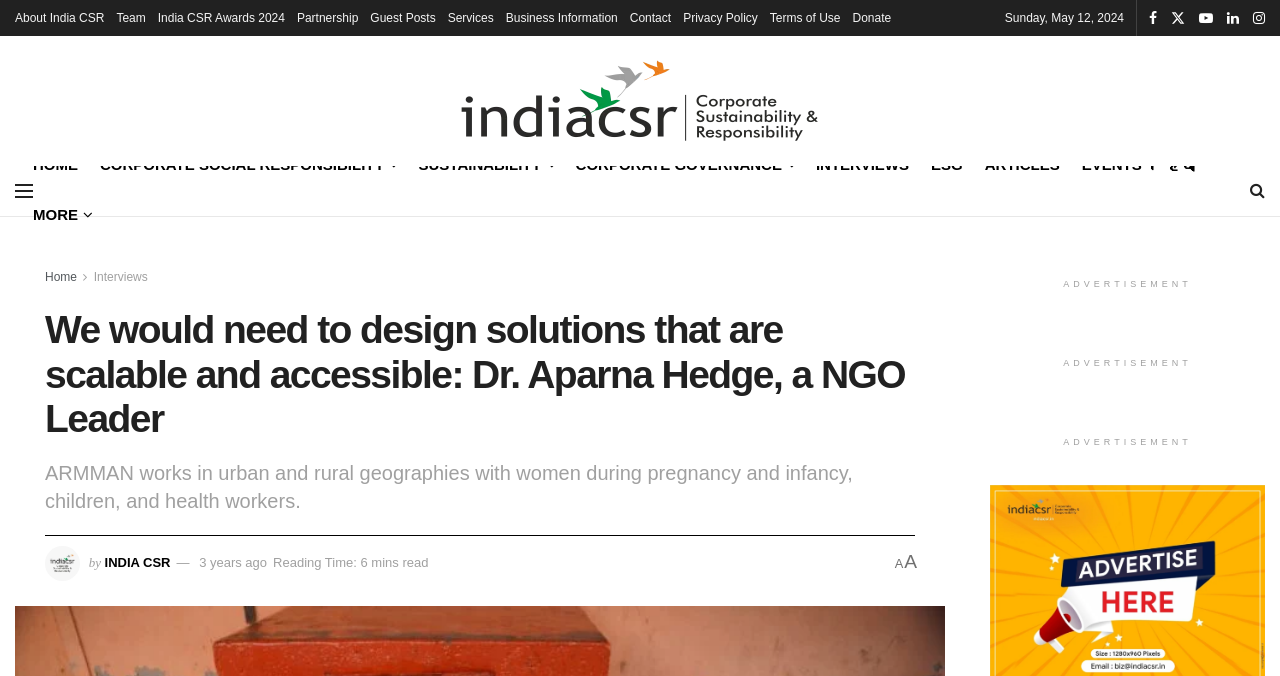Describe all the significant parts and information present on the webpage.

The webpage appears to be an article page from India CSR, a website focused on corporate social responsibility and sustainability. At the top, there is a navigation menu with links to various sections, including "About India CSR", "Team", "India CSR Awards 2024", and more. Below the navigation menu, there is a date display showing "Sunday, May 12, 2024". 

On the left side, there is a vertical menu with links to different categories, including "HOME", "CORPORATE SOCIAL RESPONSIBILITY", "SUSTAINABILITY", and more. 

The main content of the page is an article with the title "We would need to design solutions that are scalable and accessible: Dr. Aparna Hedge, a NGO Leader". The article has a subheading that describes the work of ARMMAN, an NGO that focuses on women's health and children's well-being. 

Below the article title, there is an image of the India CSR logo. The article content is divided into sections, with headings and paragraphs of text. There are also links to related articles and a "Reading Time" indicator showing that the article takes 6 minutes to read.

On the right side of the page, there are several advertisements, including images and links to external websites. At the bottom of the page, there are more links to India CSR's social media profiles and a "Donate" button.